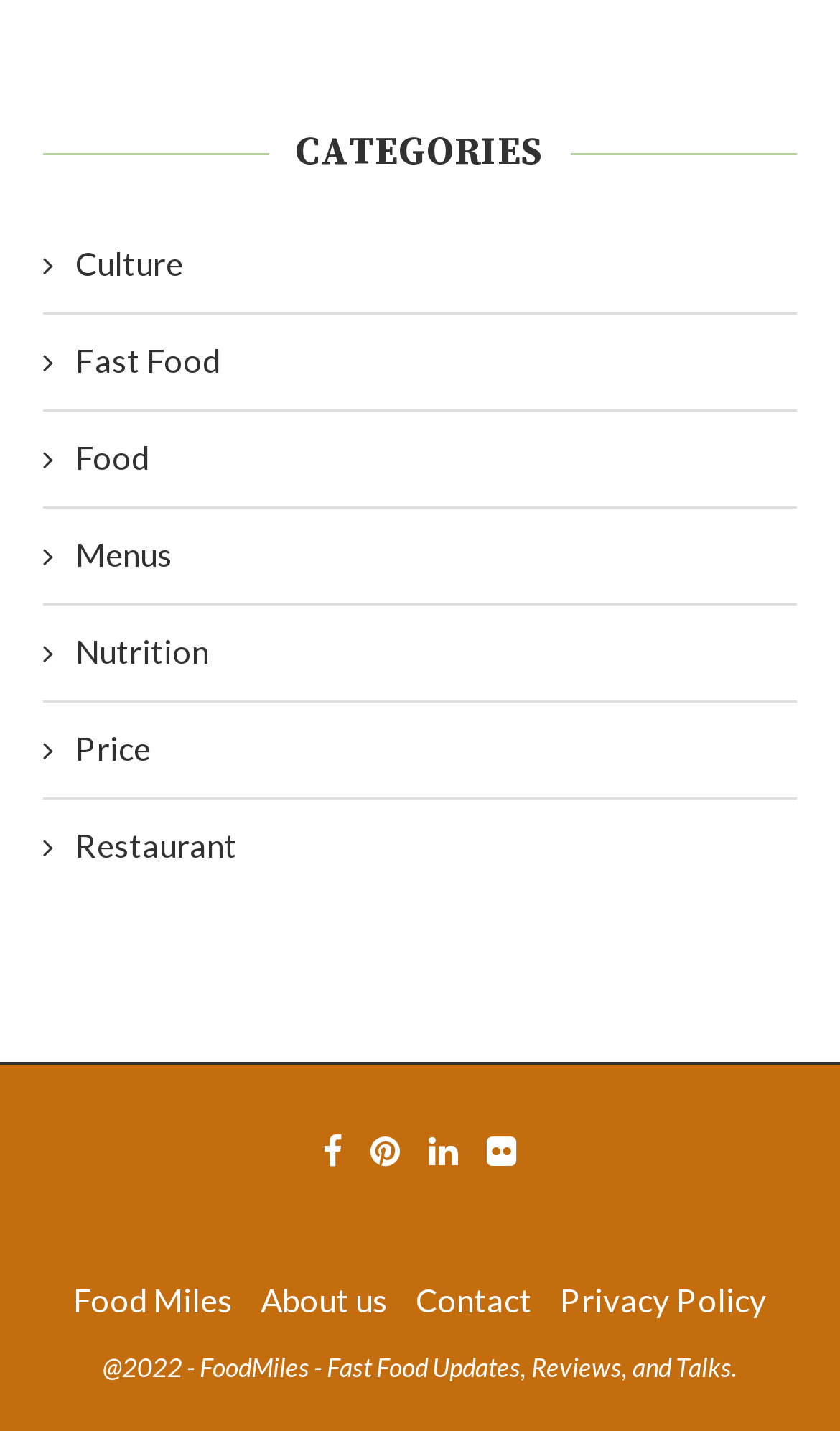Identify the bounding box coordinates of the area you need to click to perform the following instruction: "Read About us".

[0.31, 0.895, 0.462, 0.922]